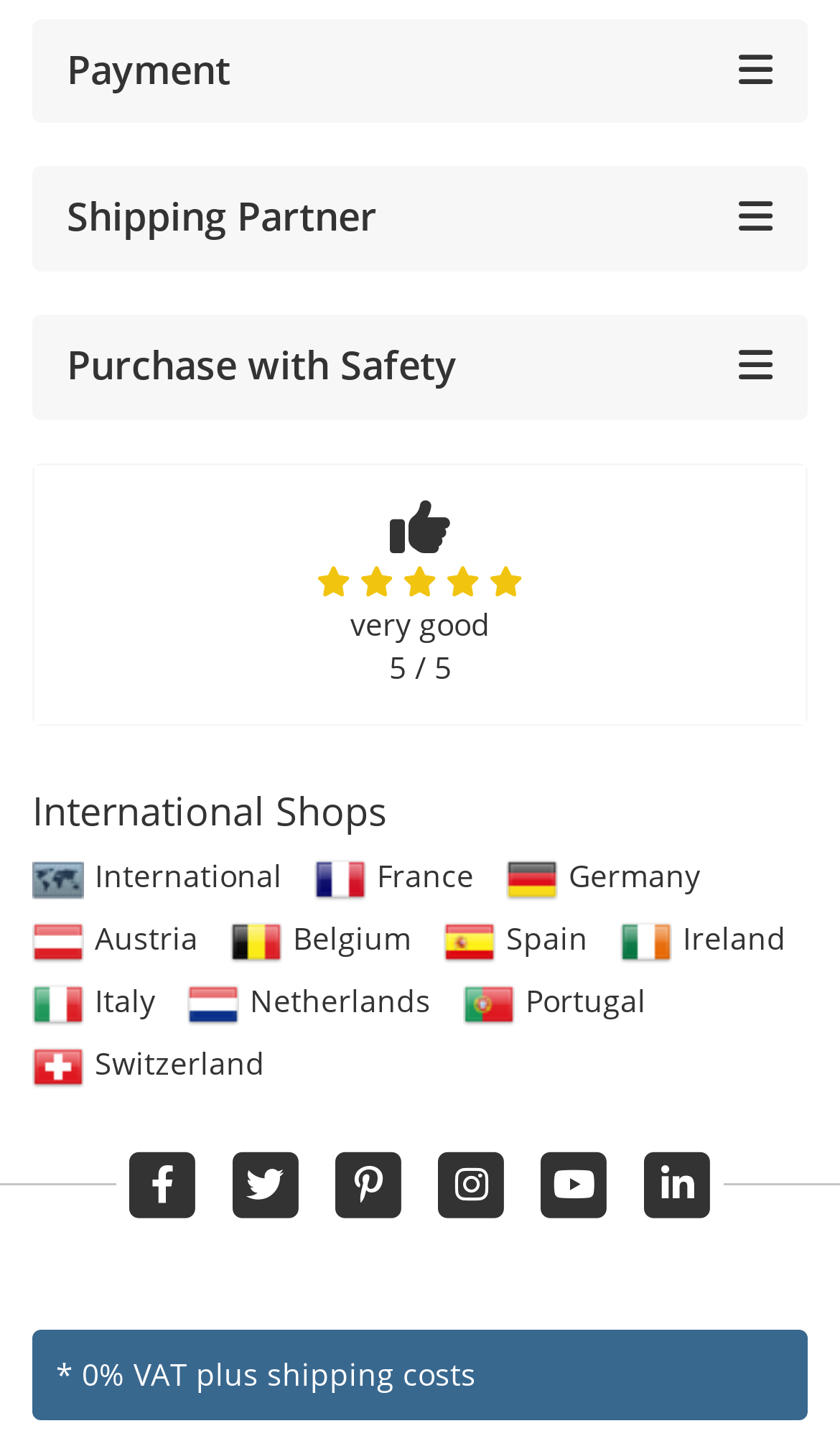Highlight the bounding box coordinates of the element that should be clicked to carry out the following instruction: "Check 0% VAT". The coordinates must be given as four float numbers ranging from 0 to 1, i.e., [left, top, right, bottom].

[0.067, 0.946, 0.233, 0.975]